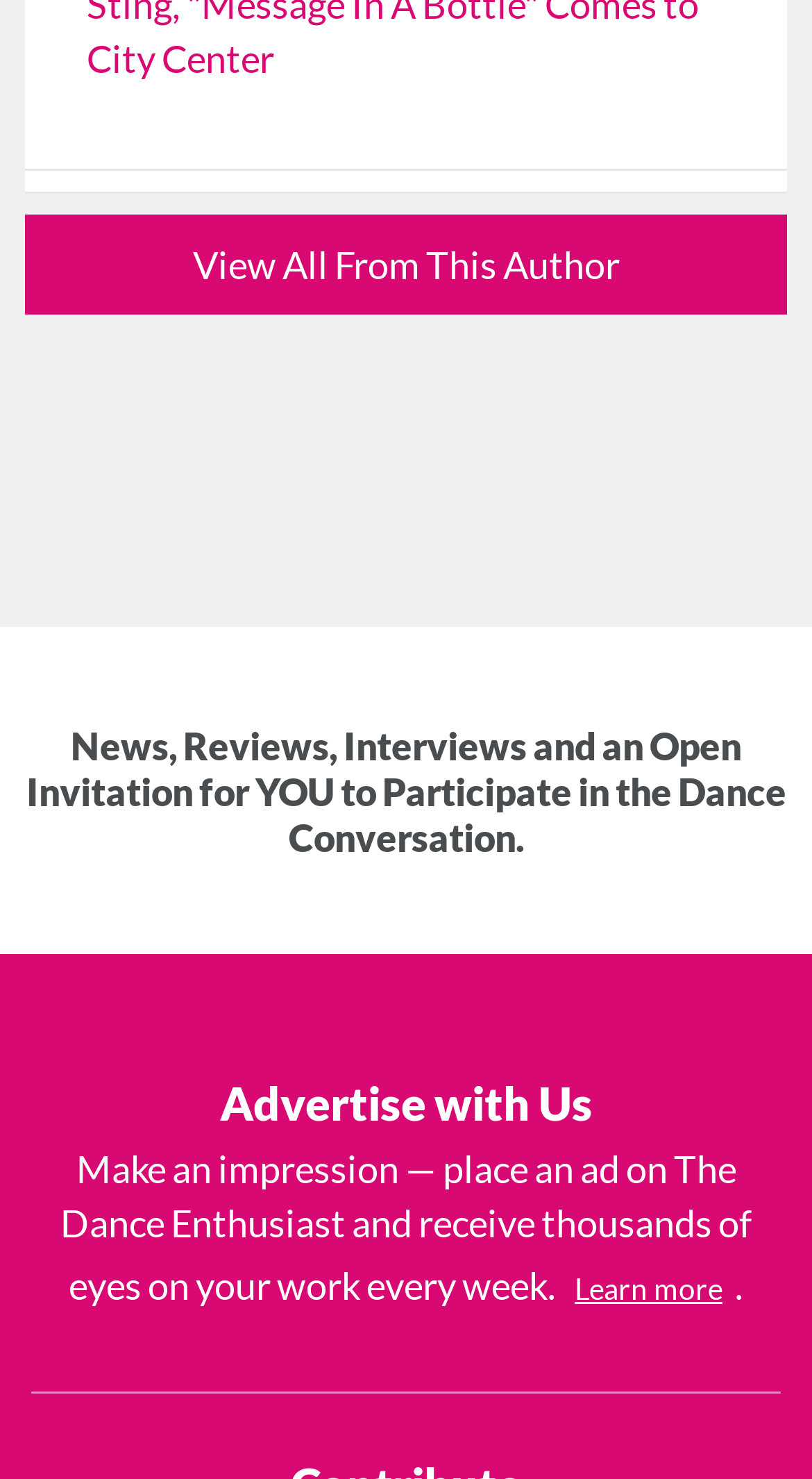Determine the bounding box coordinates of the UI element described by: "Donate".

[0.441, 0.802, 0.559, 0.826]